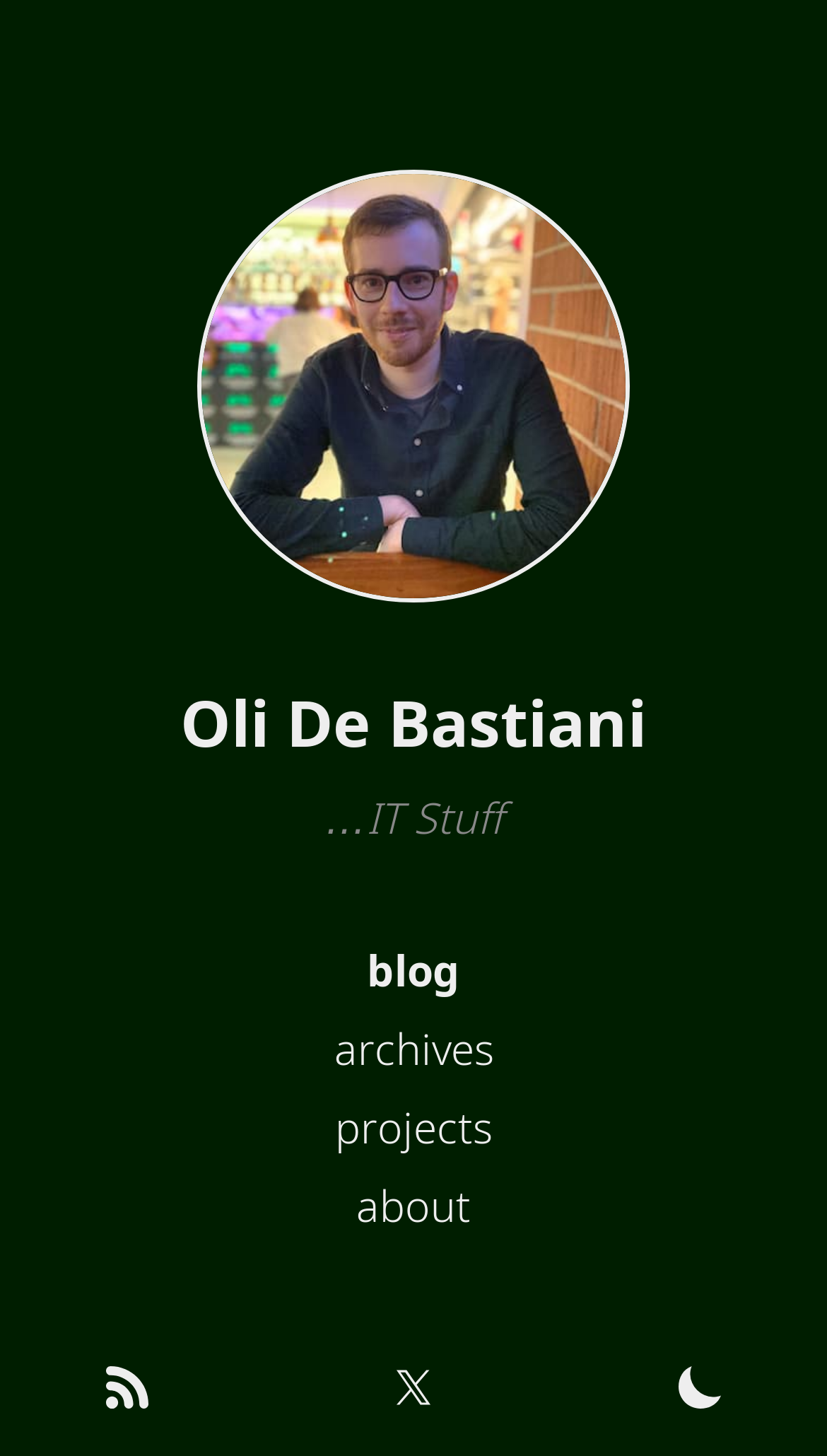Please provide a brief answer to the following inquiry using a single word or phrase:
What is the last link in the middle section?

about